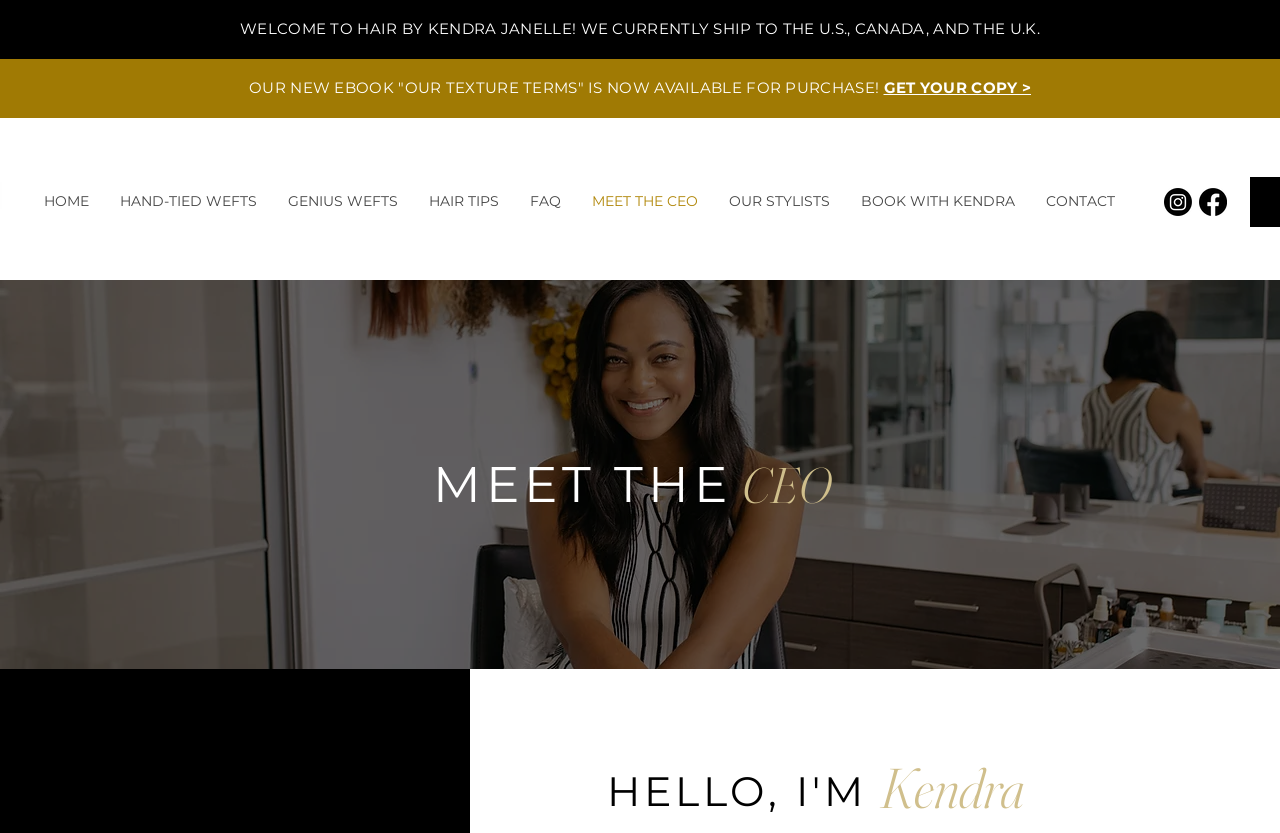Use a single word or phrase to answer the question: What is the name of the CEO?

Kendra